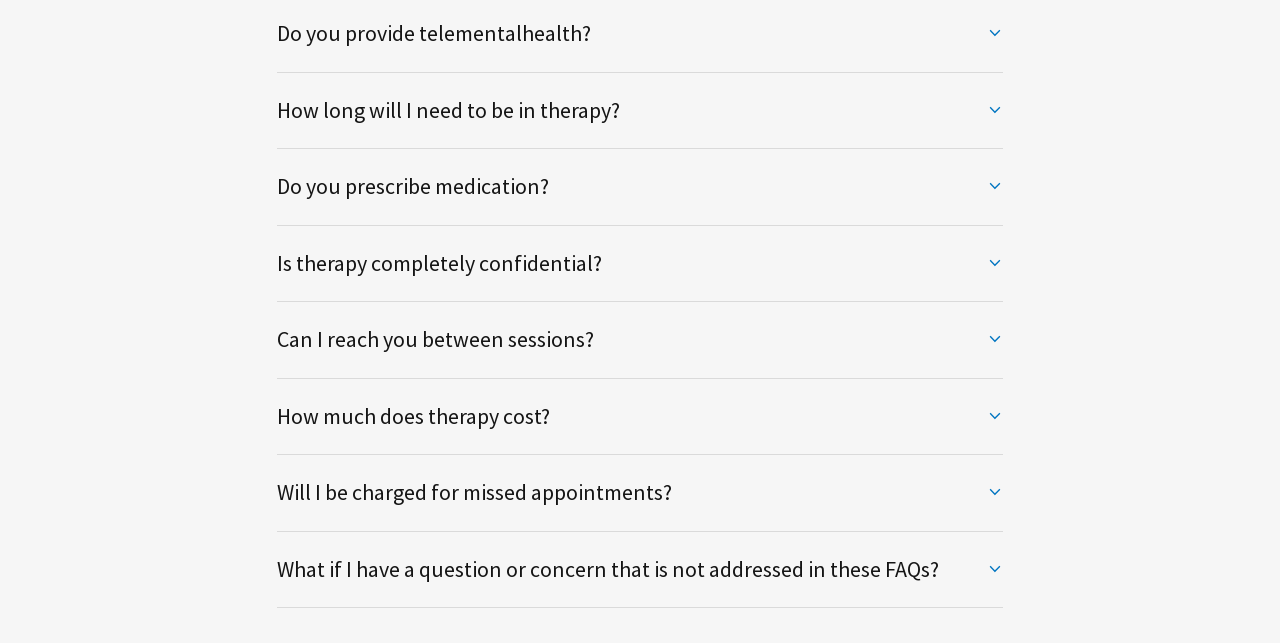Determine the bounding box coordinates for the area that needs to be clicked to fulfill this task: "Check the 'Do you prescribe medication?' option". The coordinates must be given as four float numbers between 0 and 1, i.e., [left, top, right, bottom].

[0.217, 0.257, 0.783, 0.325]